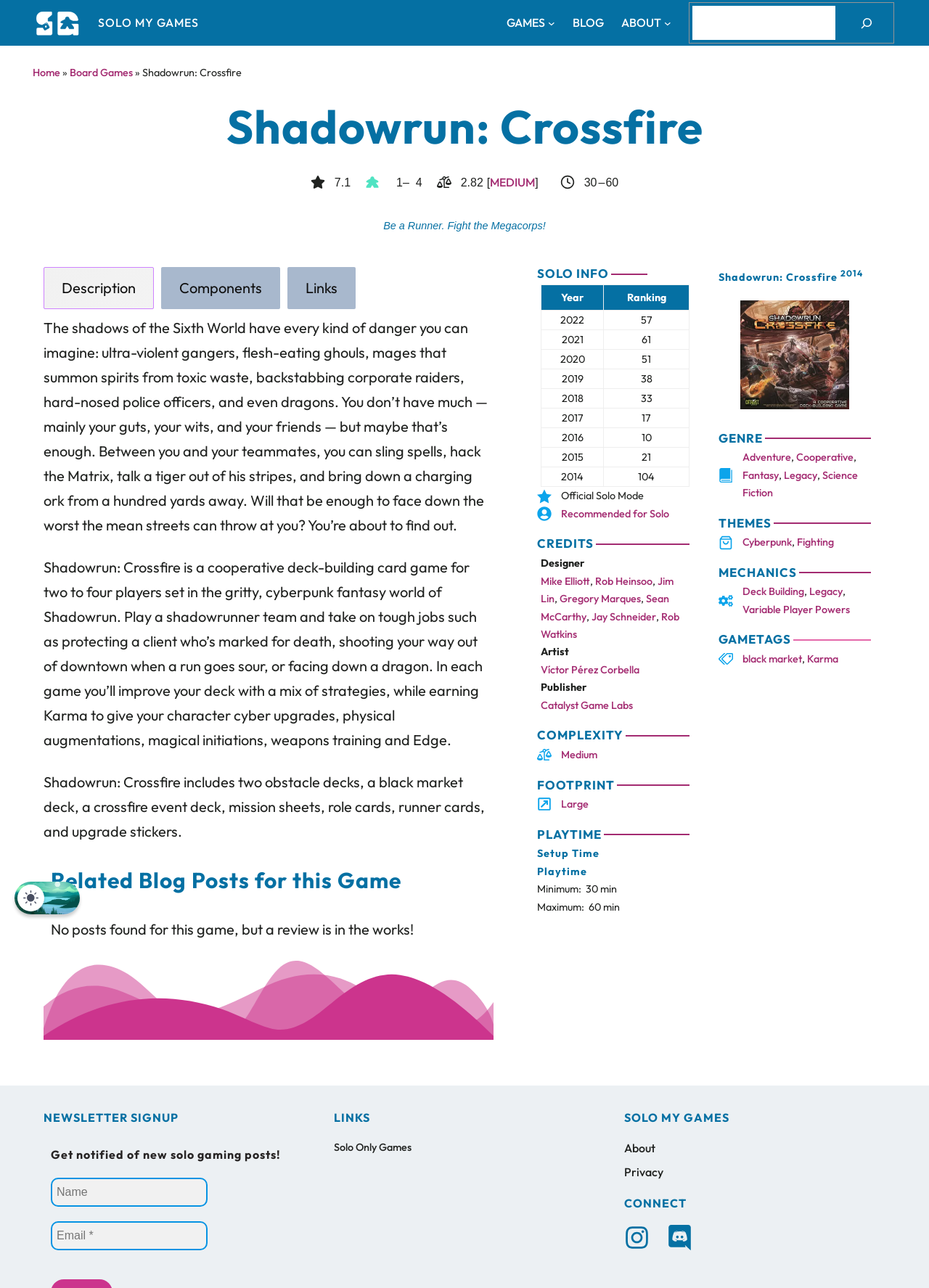What is the name of the game?
Provide a one-word or short-phrase answer based on the image.

Shadowrun: Crossfire